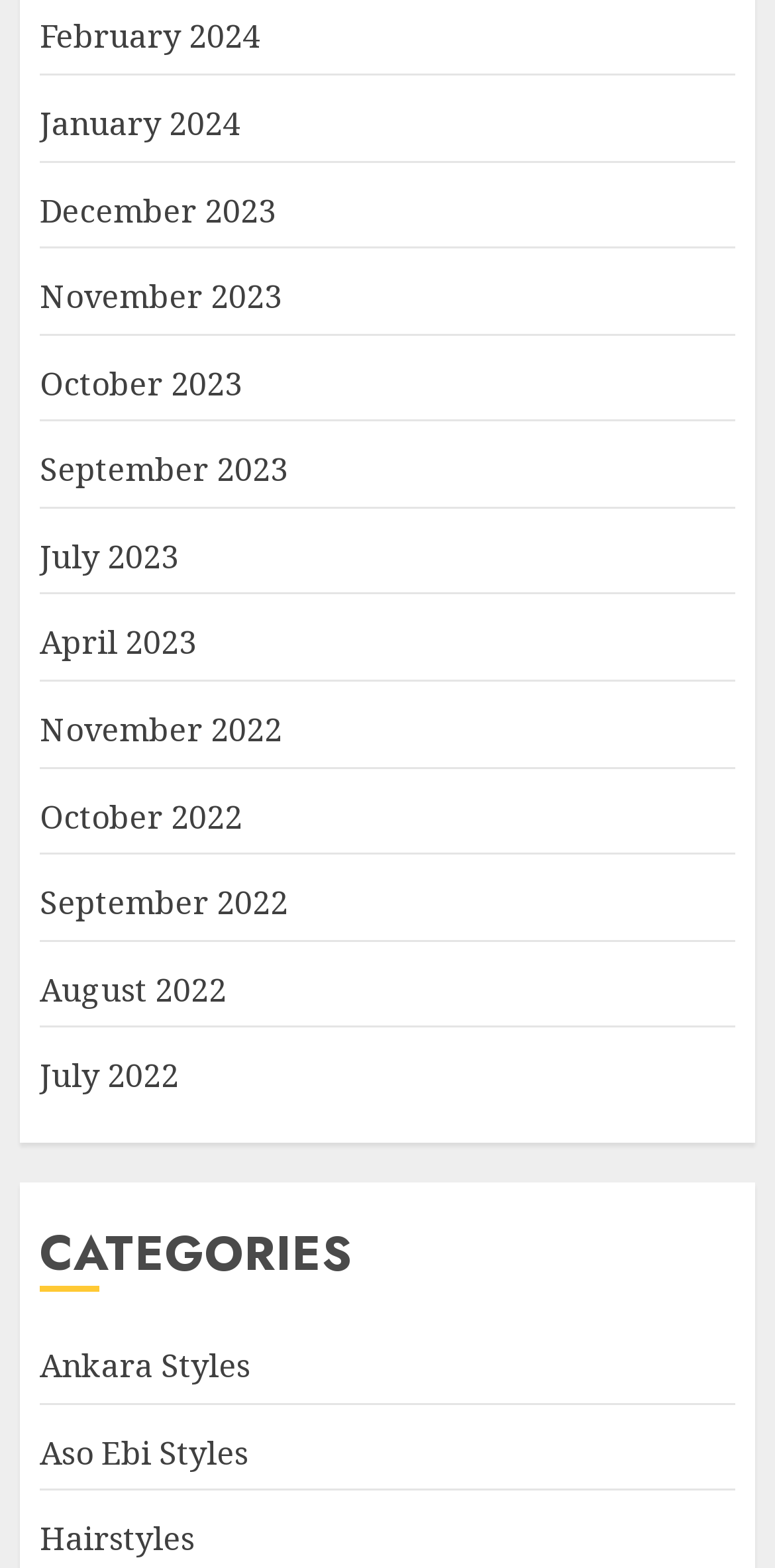Using the information shown in the image, answer the question with as much detail as possible: What is the most recent month listed?

I looked at the links with month names and found that February 2024 is the most recent month listed, as it appears at the top of the list.